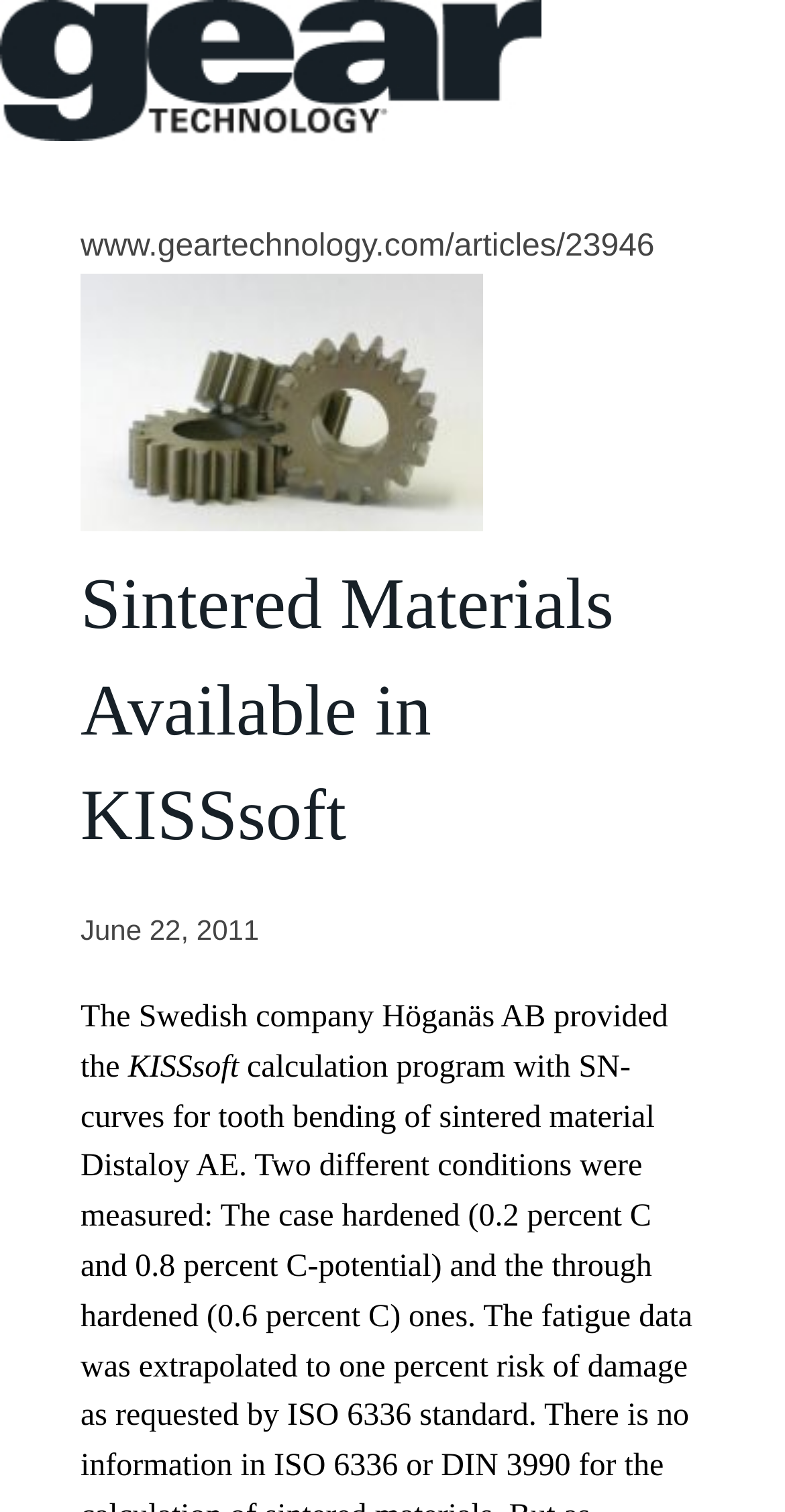Provide a one-word or short-phrase answer to the question:
Who provided the KISSsoft?

Höganäs AB